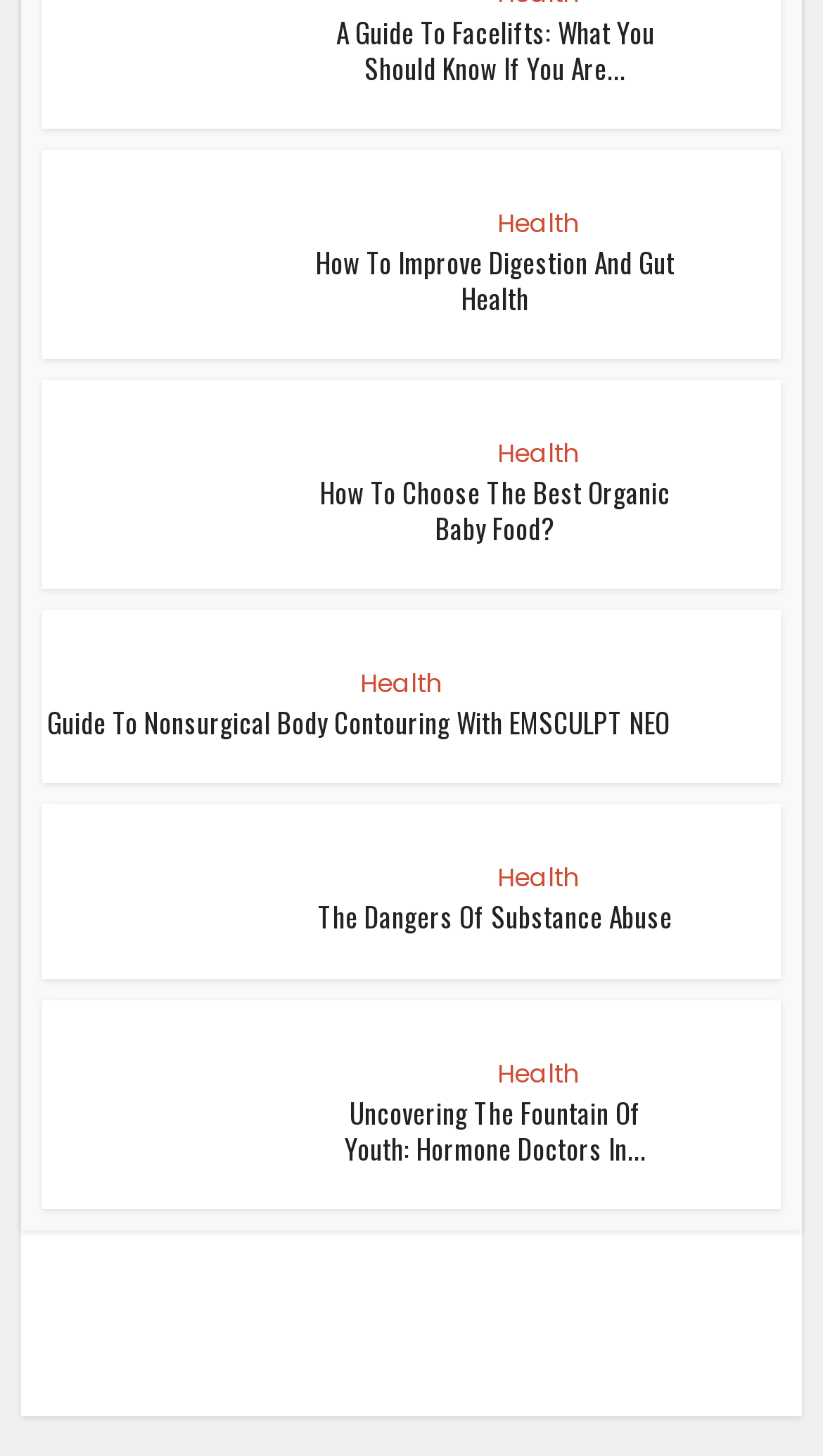Provide the bounding box coordinates of the section that needs to be clicked to accomplish the following instruction: "Read the guide to nonsurgical body contouring."

[0.057, 0.481, 0.813, 0.51]